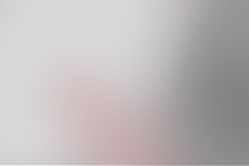Explain the image thoroughly, mentioning every notable detail.

The image illustrates a visual representation related to blog content, specifically focusing on "Top Tips To Maximize The Life Of Your Sewer Pipes." This article likely provides valuable insights and practical advice for homeowners or property managers on maintaining and prolonging the longevity of sewer pipes. The accompanying text may contain expert recommendations and strategies tailored to encourage efficient pipe maintenance, thus avoiding costly repairs. This image serves to attract the reader's attention and complement the informative nature of the article, enhancing the overall presentation of the content.